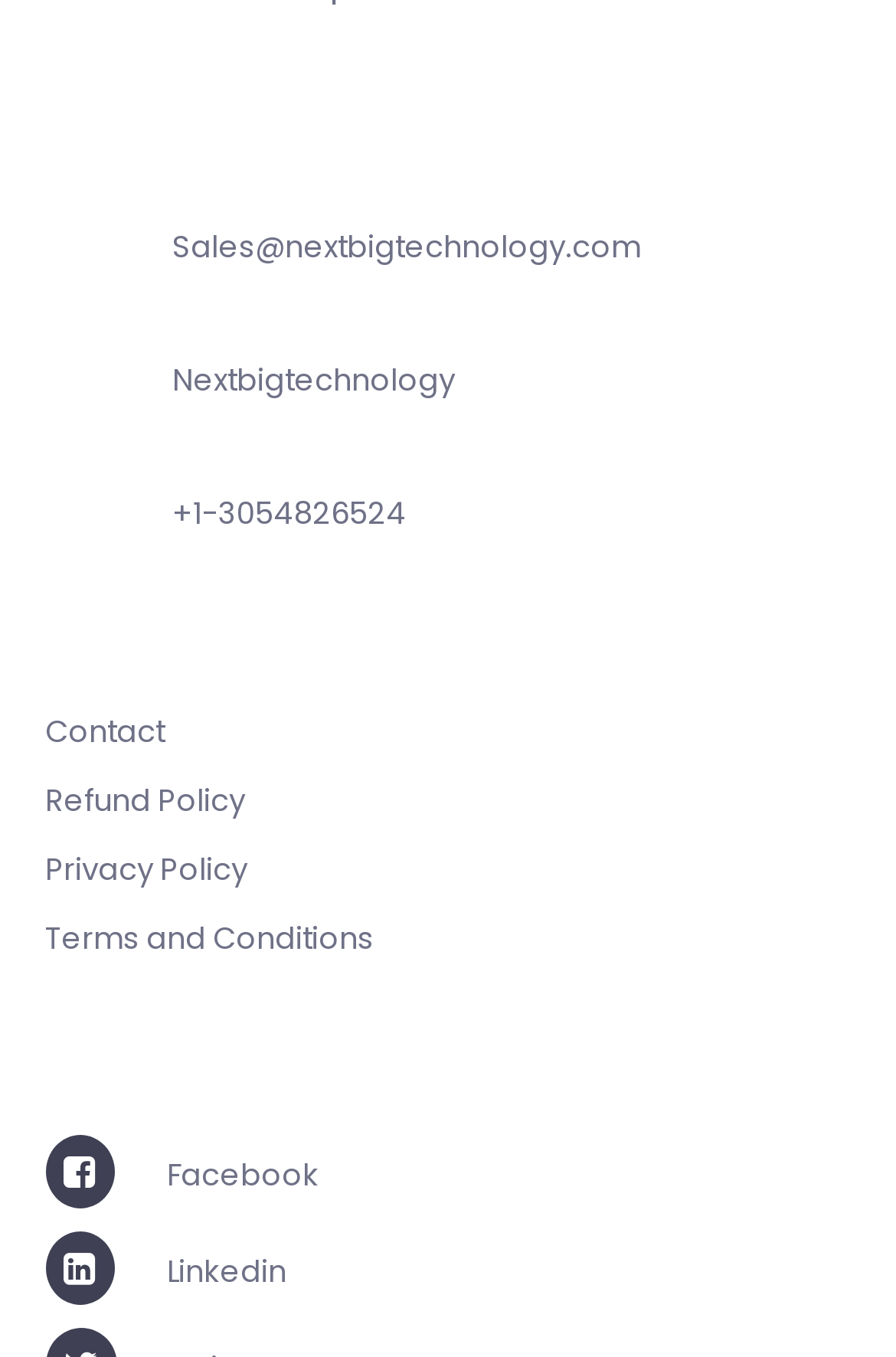Please specify the bounding box coordinates of the clickable region to carry out the following instruction: "Enter your name". The coordinates should be four float numbers between 0 and 1, in the format [left, top, right, bottom].

None